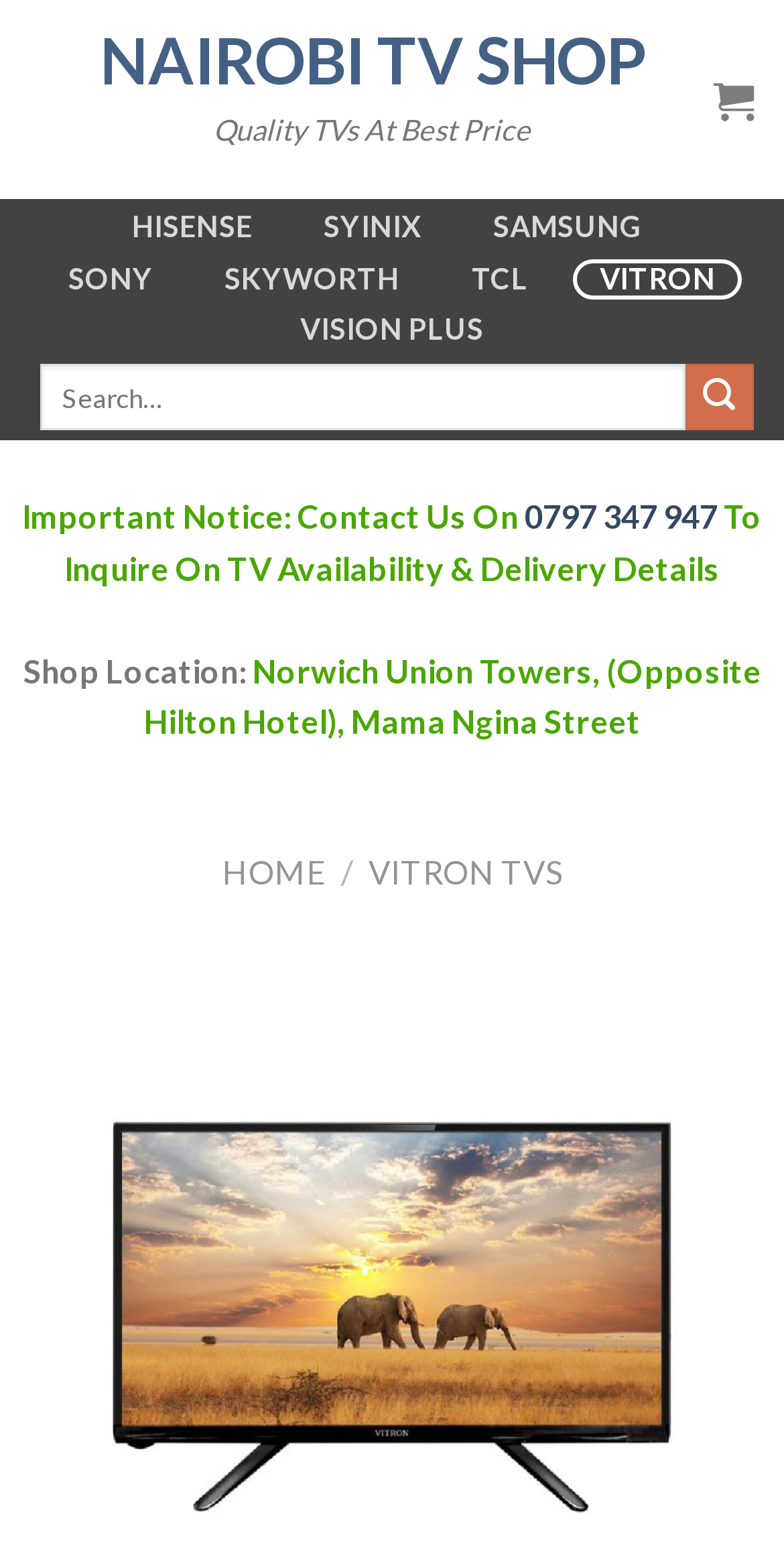What is the contact number for inquiries?
Using the image as a reference, give a one-word or short phrase answer.

0797 347 947